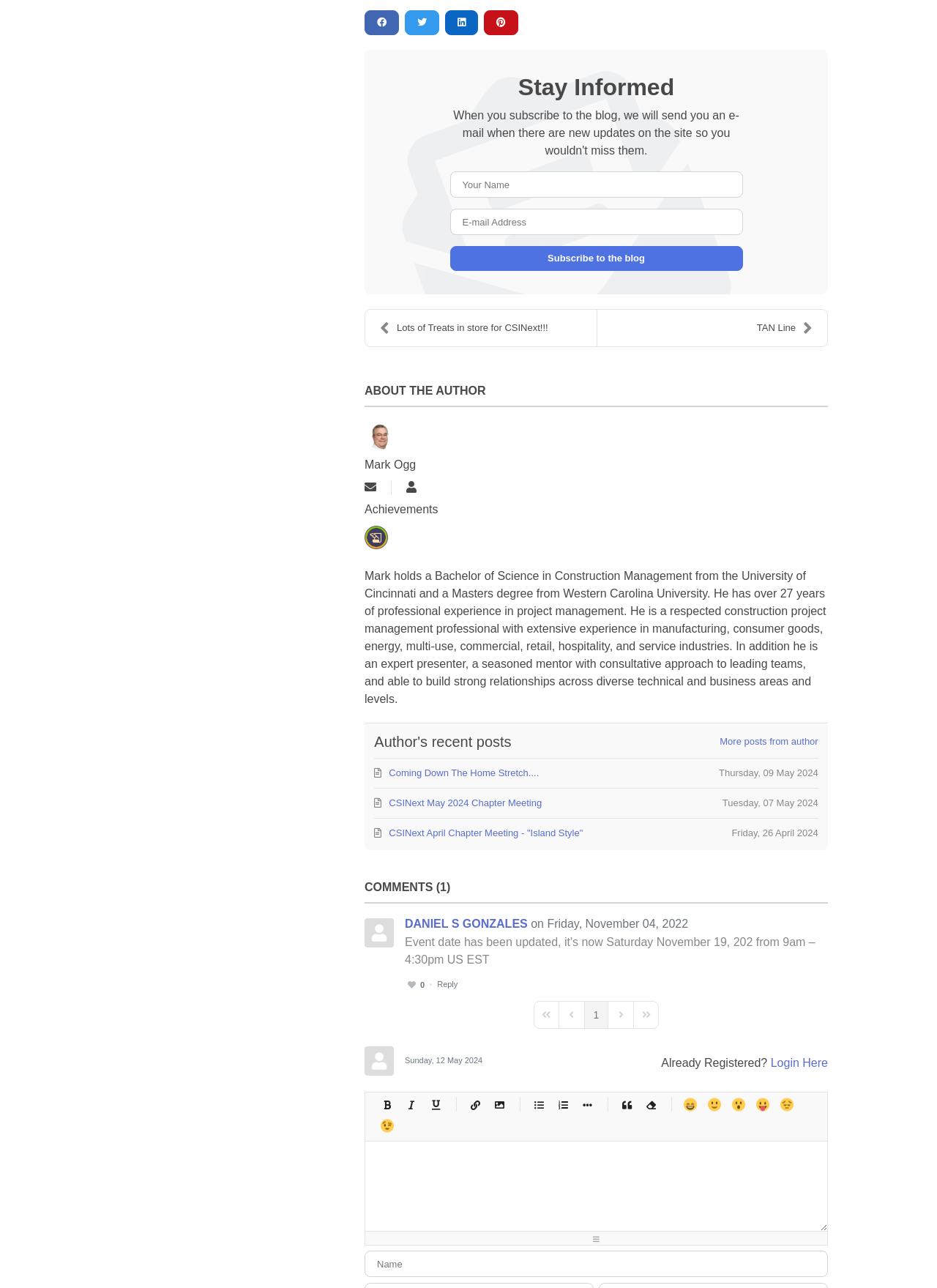Find and indicate the bounding box coordinates of the region you should select to follow the given instruction: "Read the latest post".

[0.399, 0.595, 0.873, 0.606]